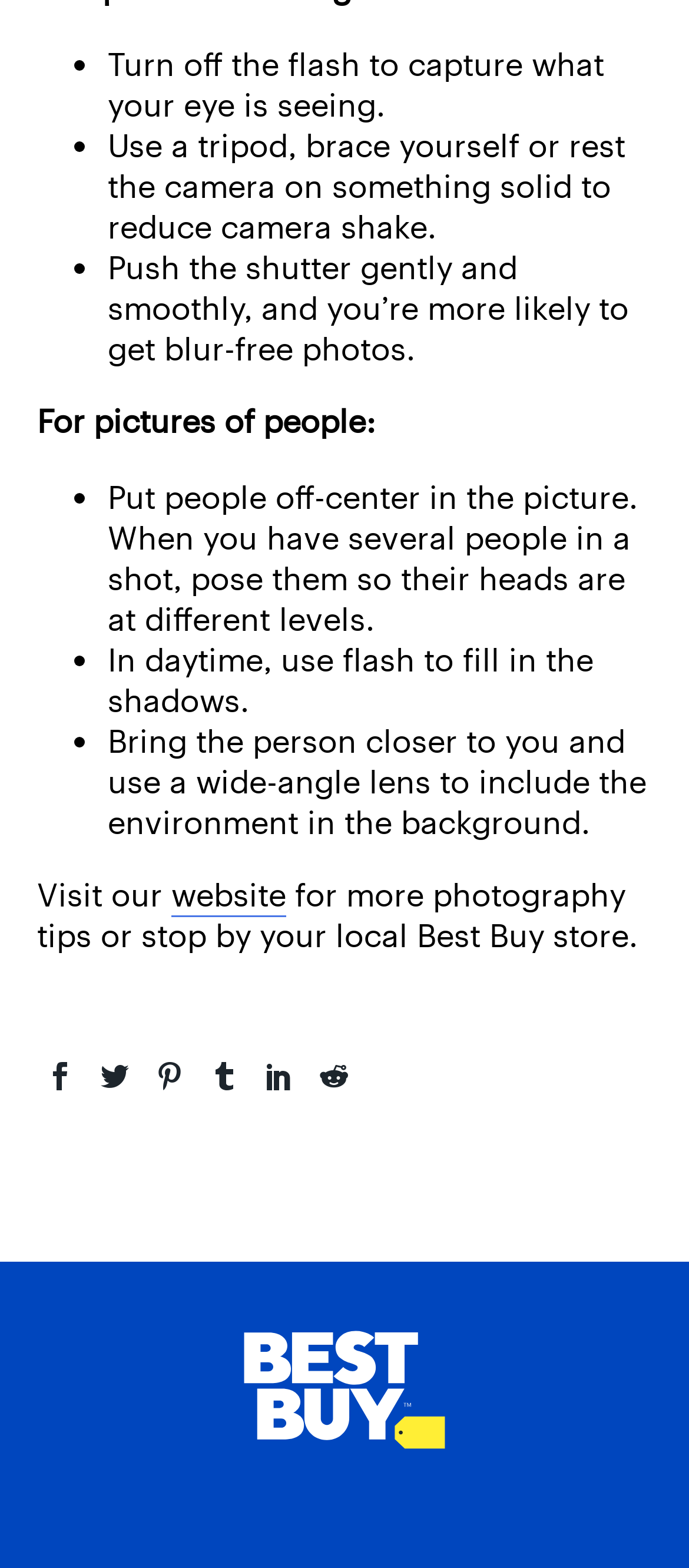Can you give a comprehensive explanation to the question given the content of the image?
How many photography tips are provided for pictures of people?

The section 'For pictures of people:' provides three tips, which are: putting people off-center in the picture, using flash to fill in the shadows, and bringing the person closer to you and using a wide-angle lens to include the environment in the background.